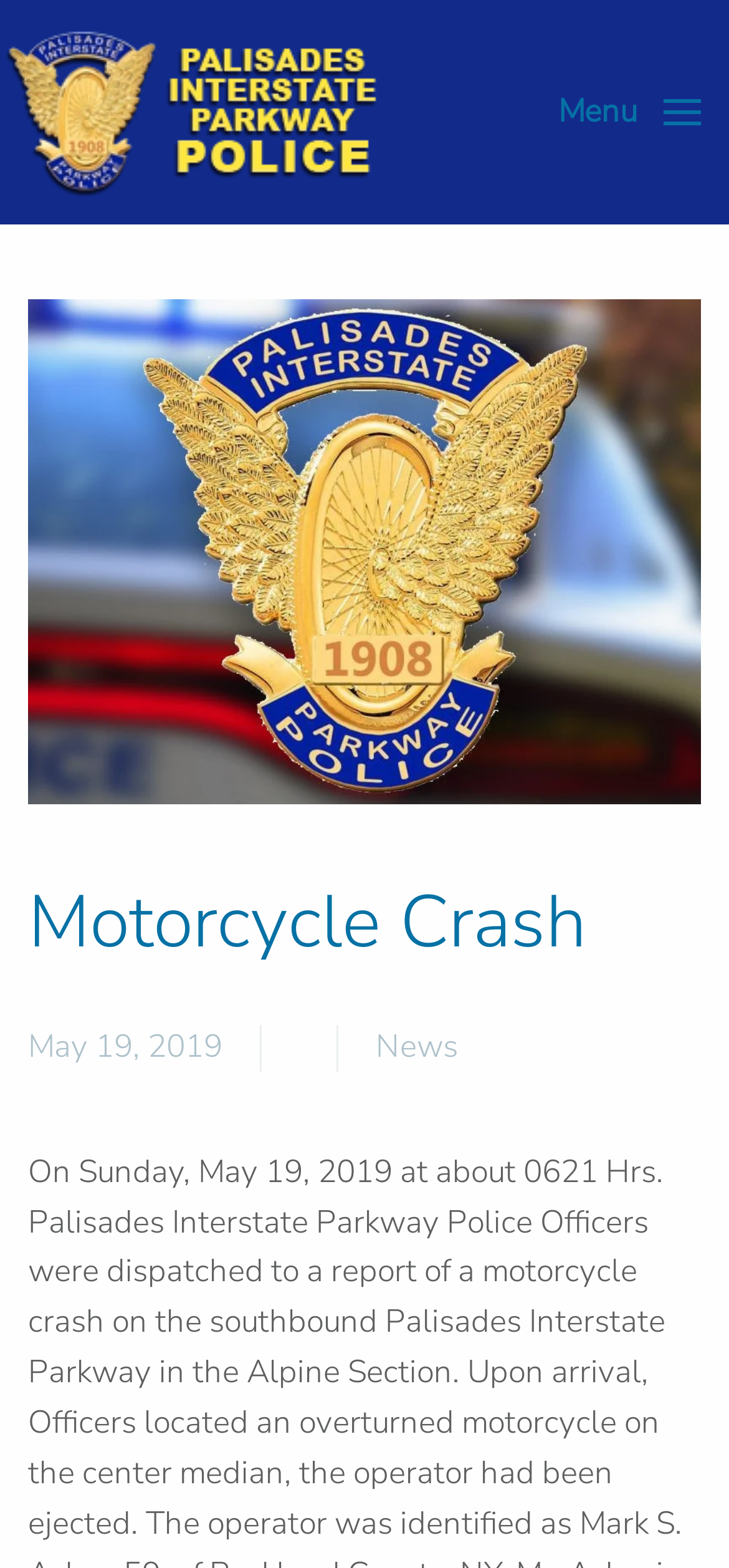Describe all the key features of the webpage in detail.

The webpage is about a motorcycle crash on the Palisades Interstate Parkway, as indicated by the title. At the top left corner, there is a link to go "Back to home" accompanied by an image of the Palisades Parkway Police. On the top right corner, there is a button to "Open menu" with a menu icon and a label "Menu" next to it.

Below the top navigation bar, the main content starts with a heading "Motorcycle Crash" in a prominent position. Right below the heading, there is a timestamp "May 19, 2019" indicating when the incident occurred. Next to the timestamp, there is a link to "News" section, possibly leading to more news articles or related content.